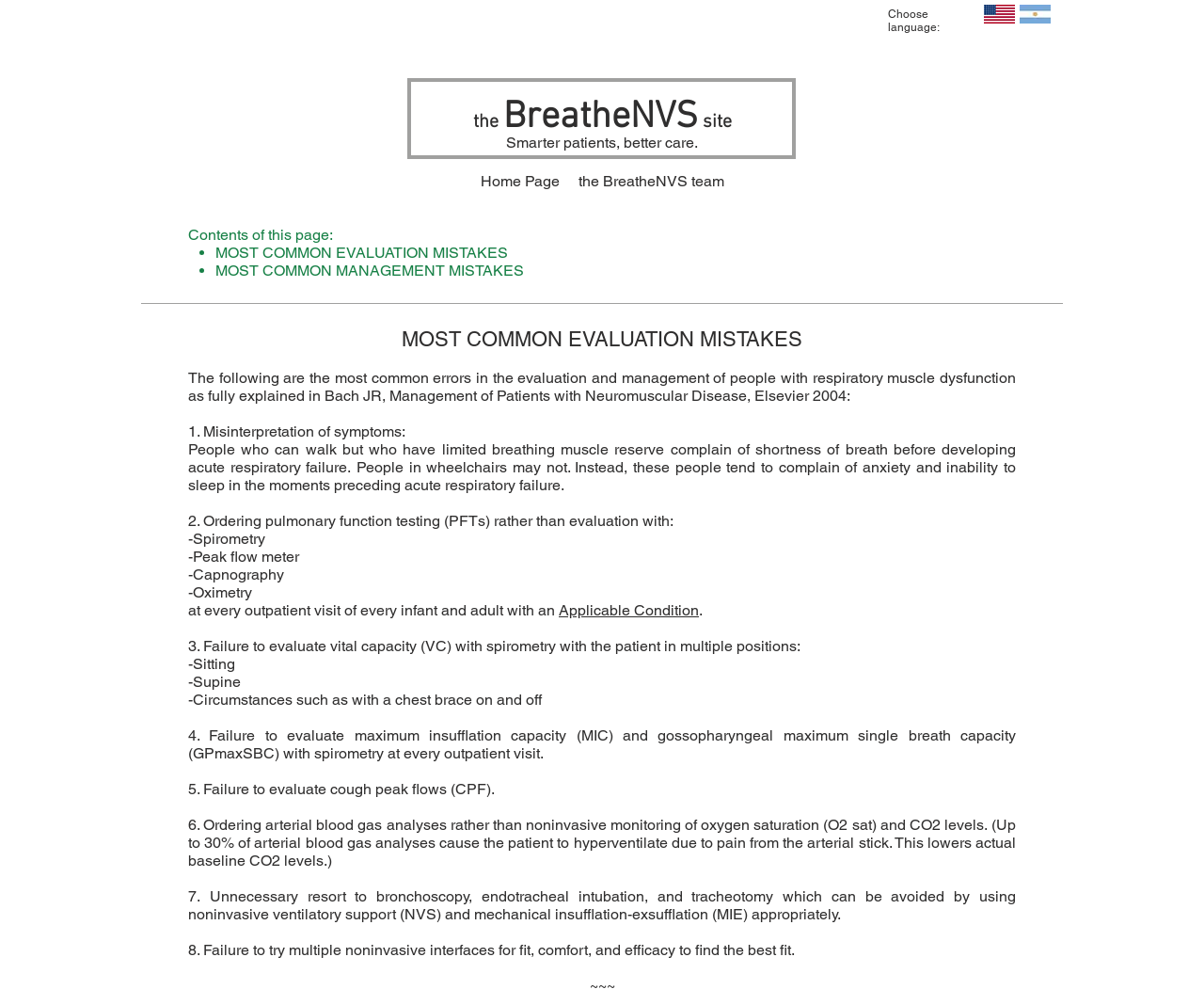Reply to the question with a single word or phrase:
What is the purpose of the website?

Smarter patients, better care